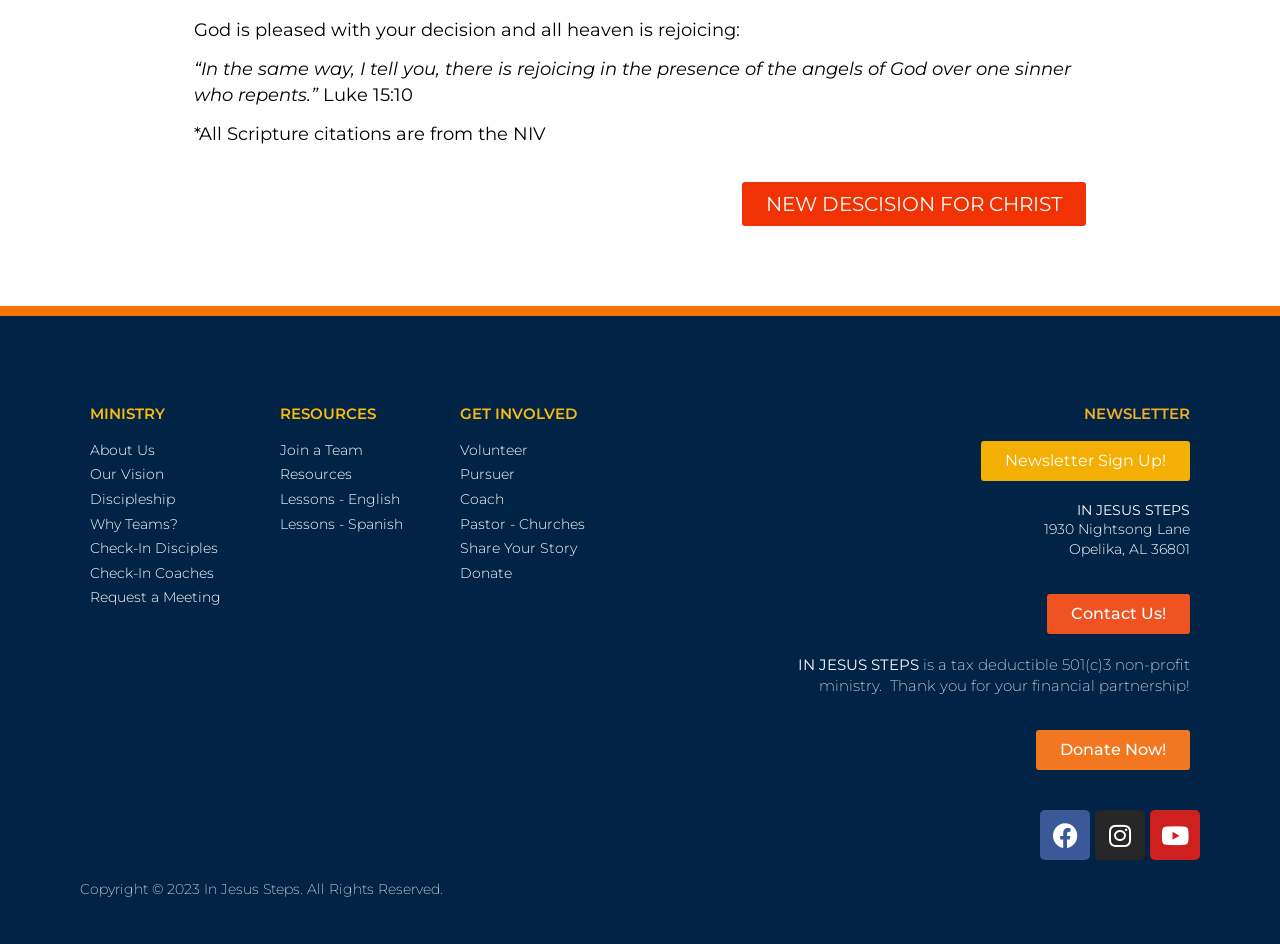How many social media links are present on the webpage?
Refer to the image and provide a detailed answer to the question.

There are three social media links present on the webpage, which are Facebook, Instagram, and Youtube, located at the bottom of the webpage.